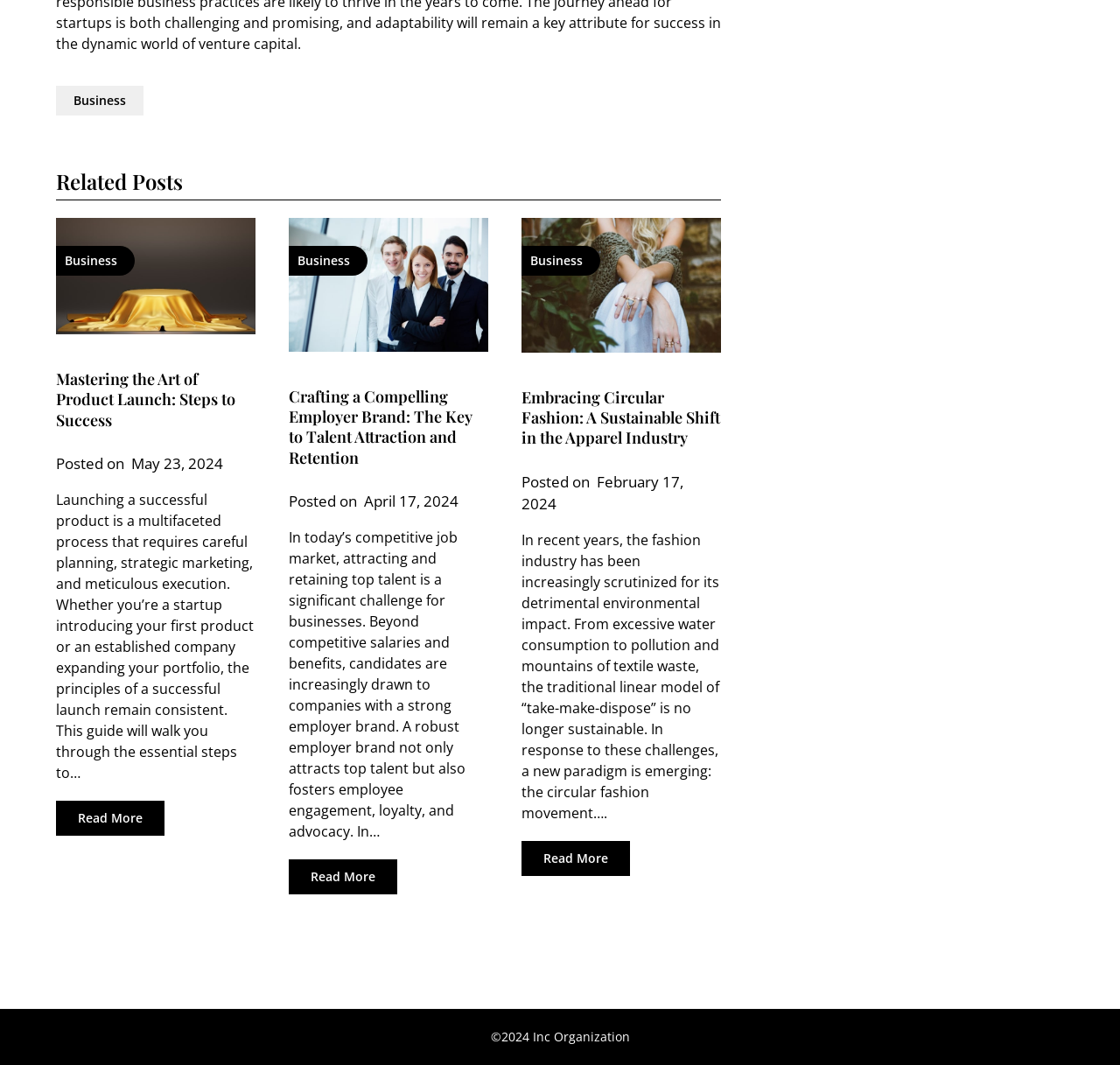Please provide a short answer using a single word or phrase for the question:
What is the topic of the third article?

Circular Fashion